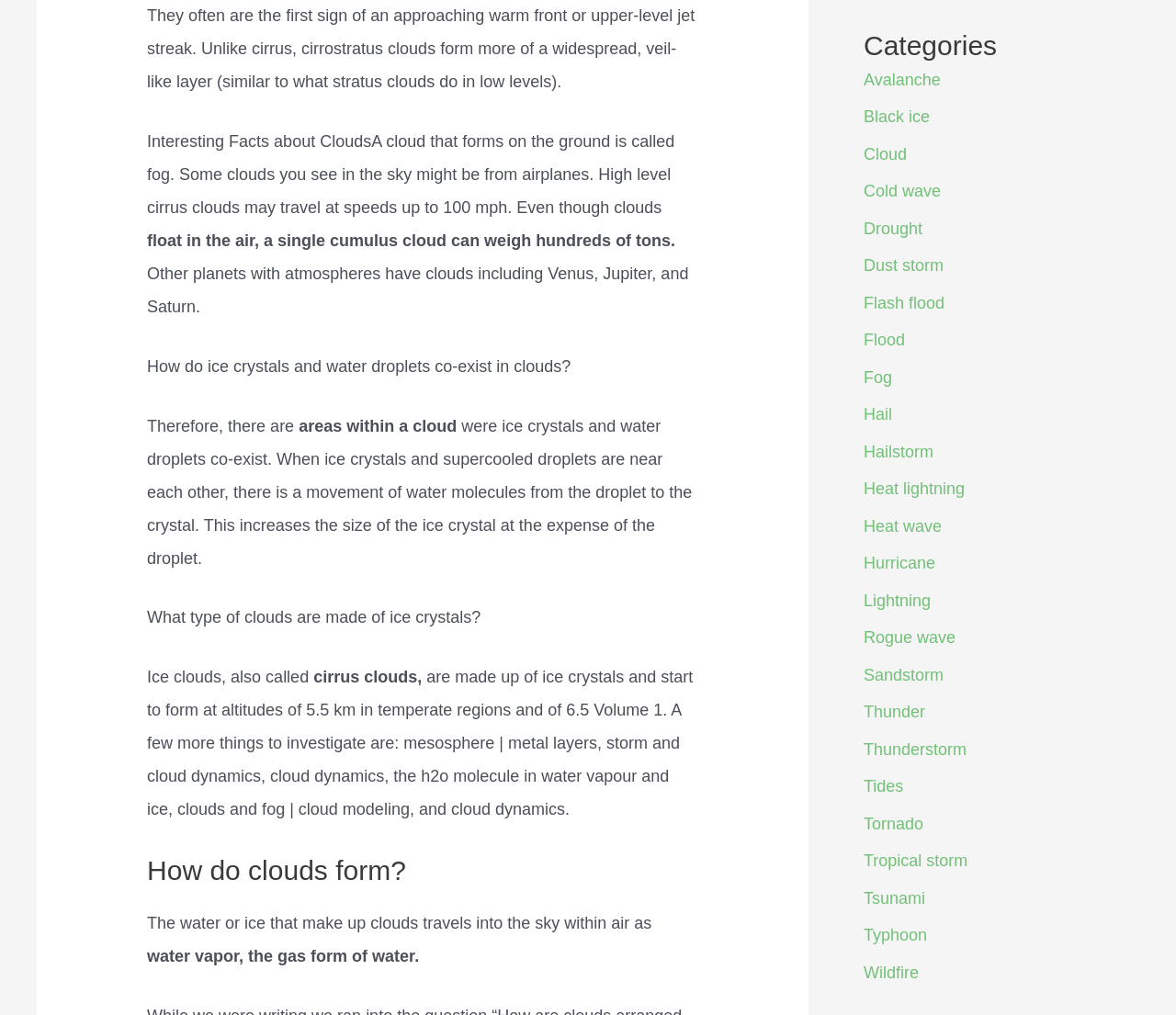What type of clouds are made up of ice crystals?
Please provide a full and detailed response to the question.

The webpage states that 'ice clouds, also called cirrus clouds, are made up of ice crystals and start to form at altitudes of 5.5 km in temperate regions', providing the type of clouds that are made up of ice crystals.